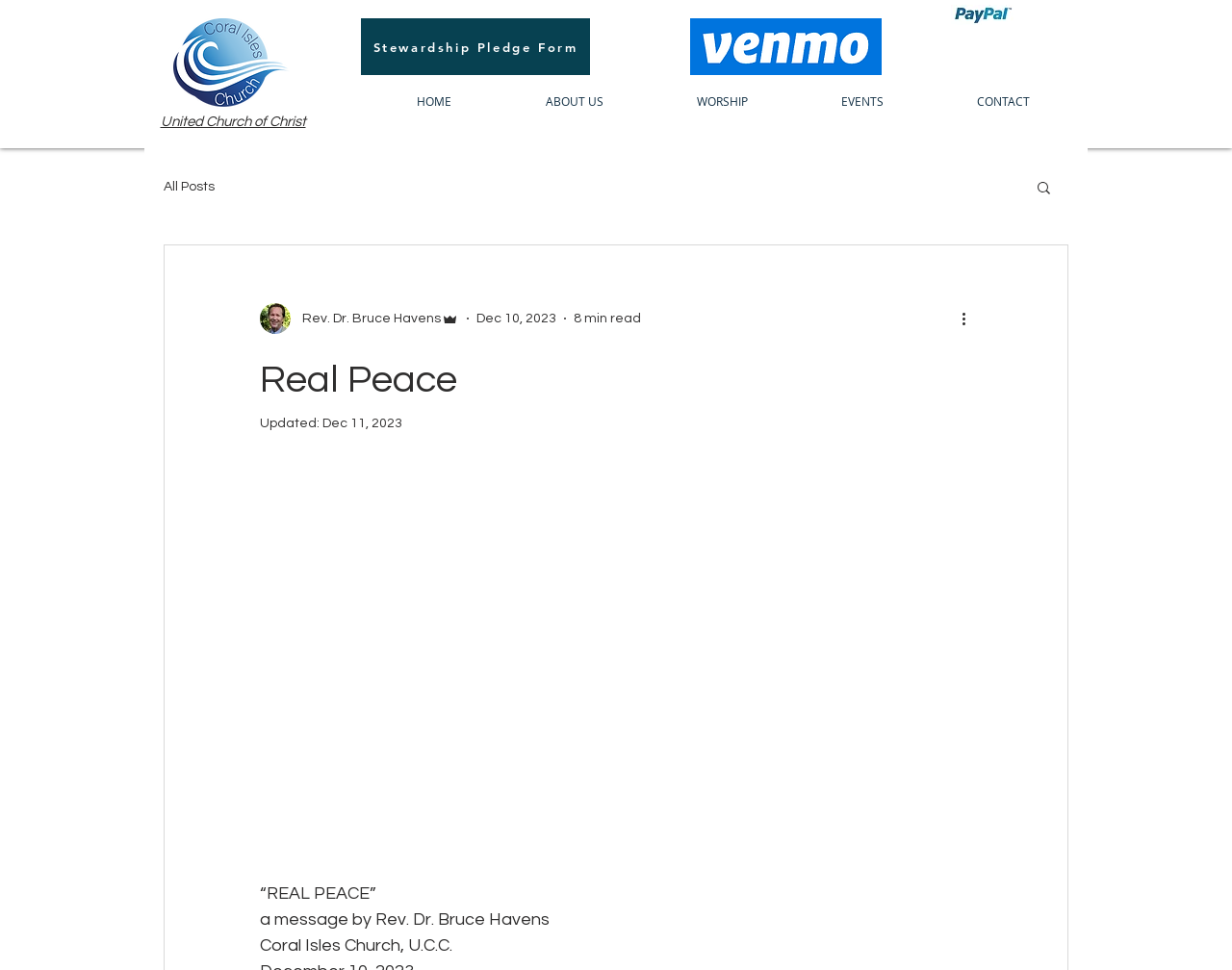Identify the bounding box coordinates of the clickable region required to complete the instruction: "Read more about the blog post". The coordinates should be given as four float numbers within the range of 0 and 1, i.e., [left, top, right, bottom].

[0.778, 0.316, 0.797, 0.34]